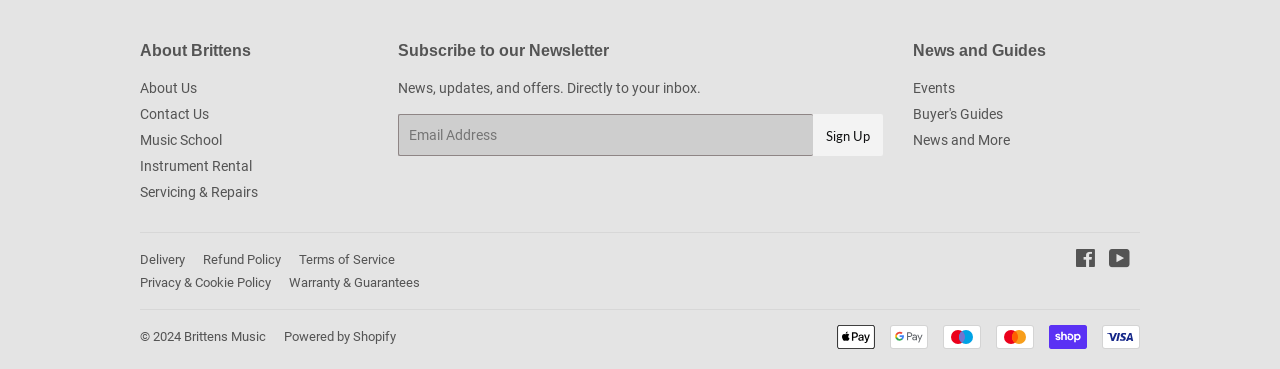What is the purpose of the textbox?
Using the information from the image, provide a comprehensive answer to the question.

The textbox is located next to the label 'Email' and has a placeholder 'Email Address', indicating that its purpose is to input an email address, likely for subscribing to a newsletter.